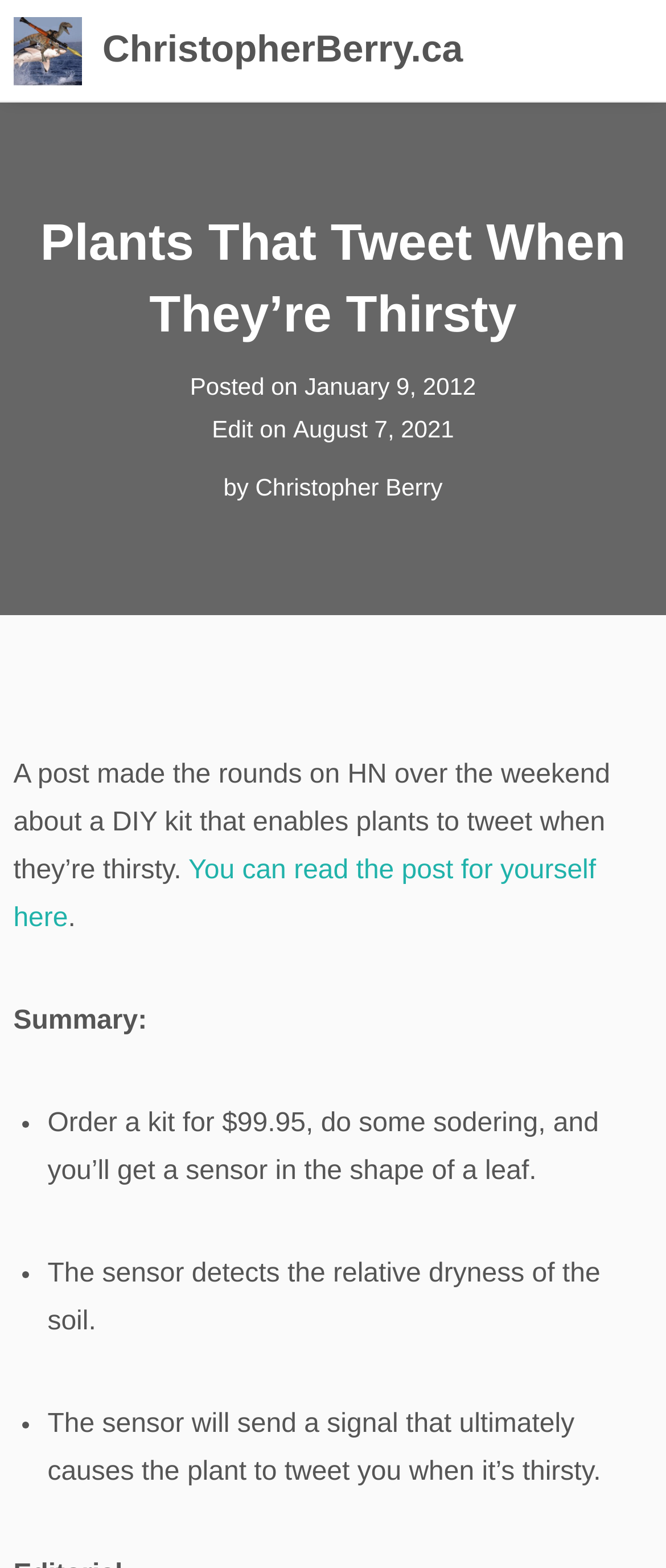Provide a one-word or one-phrase answer to the question:
What does the sensor detect?

Relative dryness of the soil